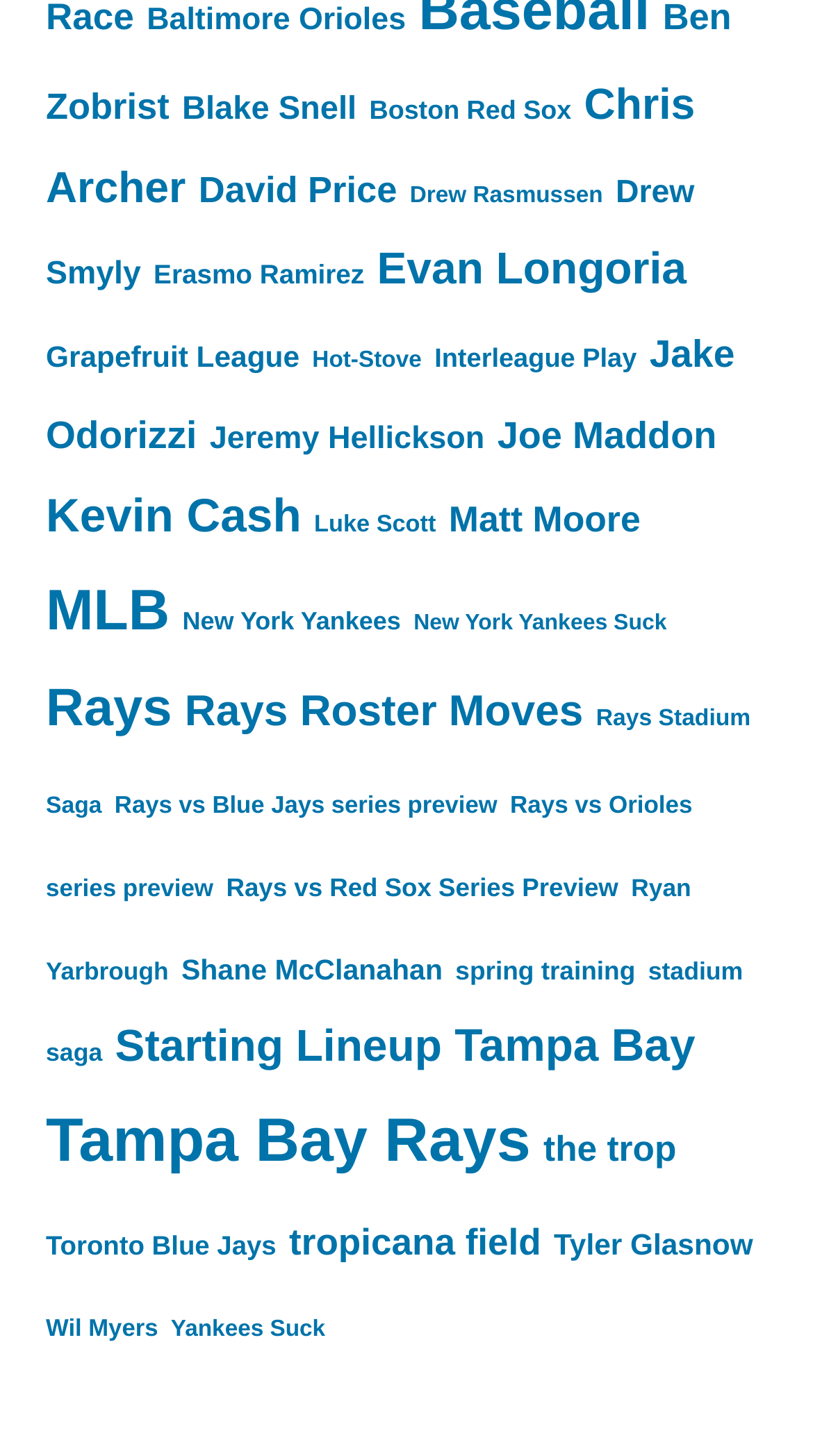Answer the question using only one word or a concise phrase: How many items are related to the Grapefruit League?

118